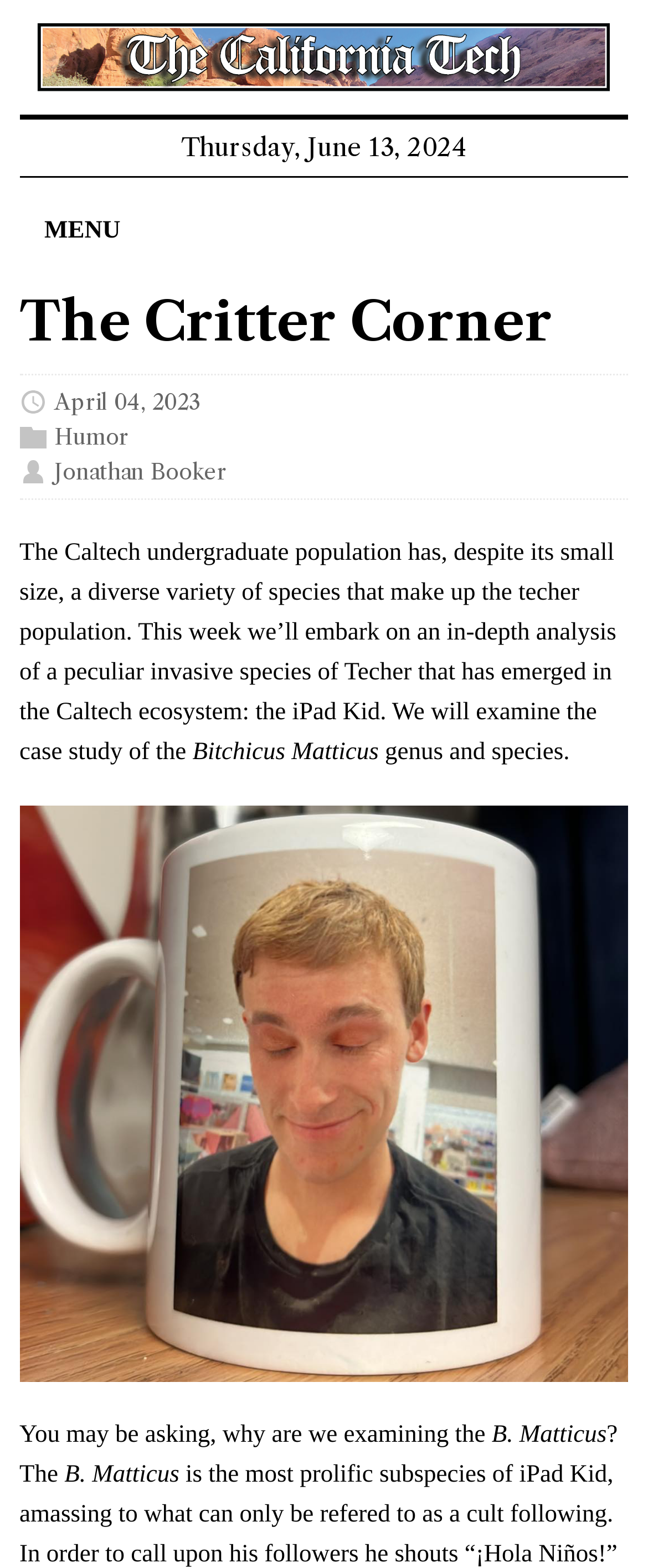Identify the bounding box coordinates for the UI element that matches this description: "Jonathan Booker".

[0.084, 0.292, 0.35, 0.309]